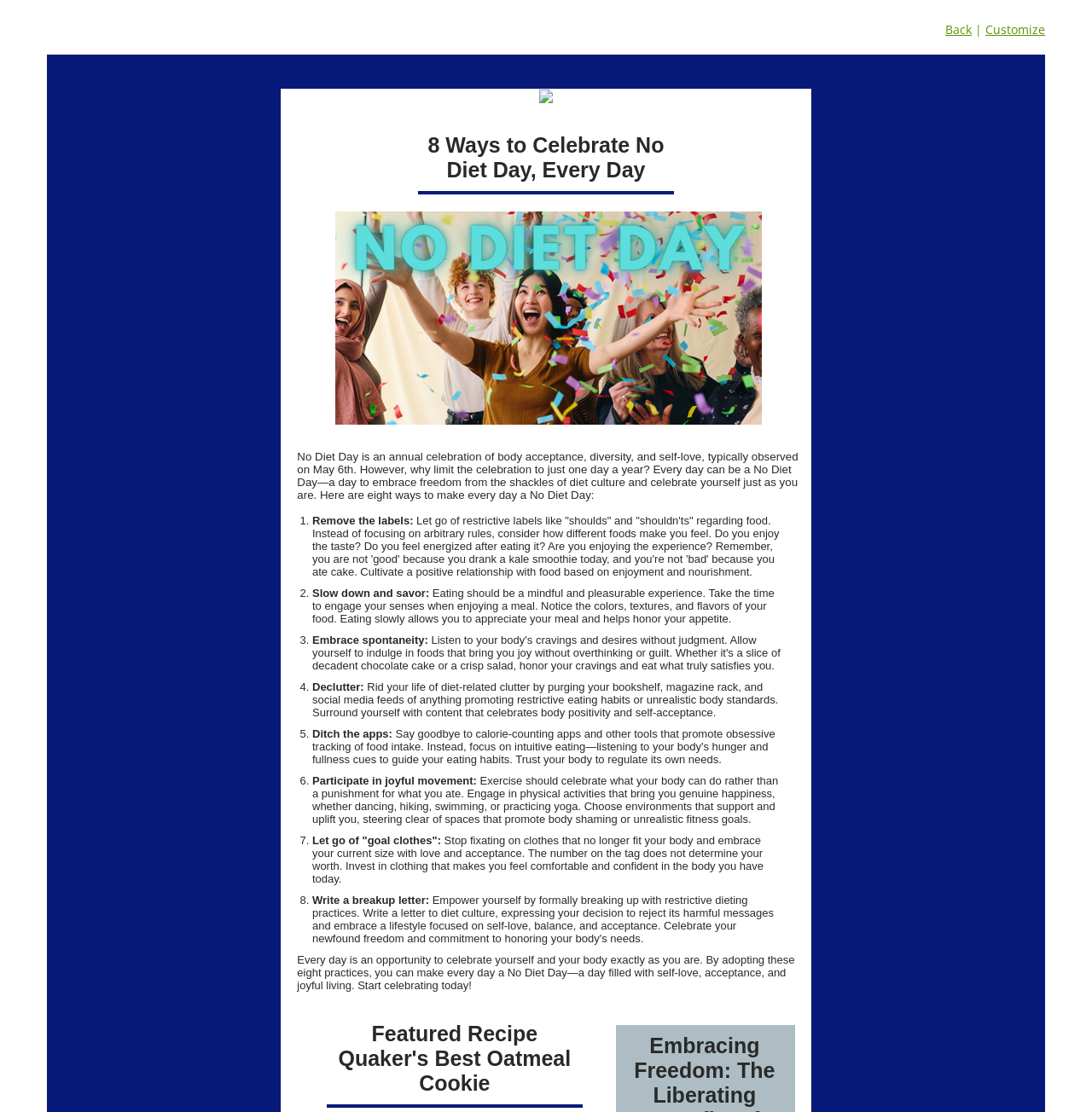Answer with a single word or phrase: 
How many ways are suggested to celebrate No Diet Day?

8 ways